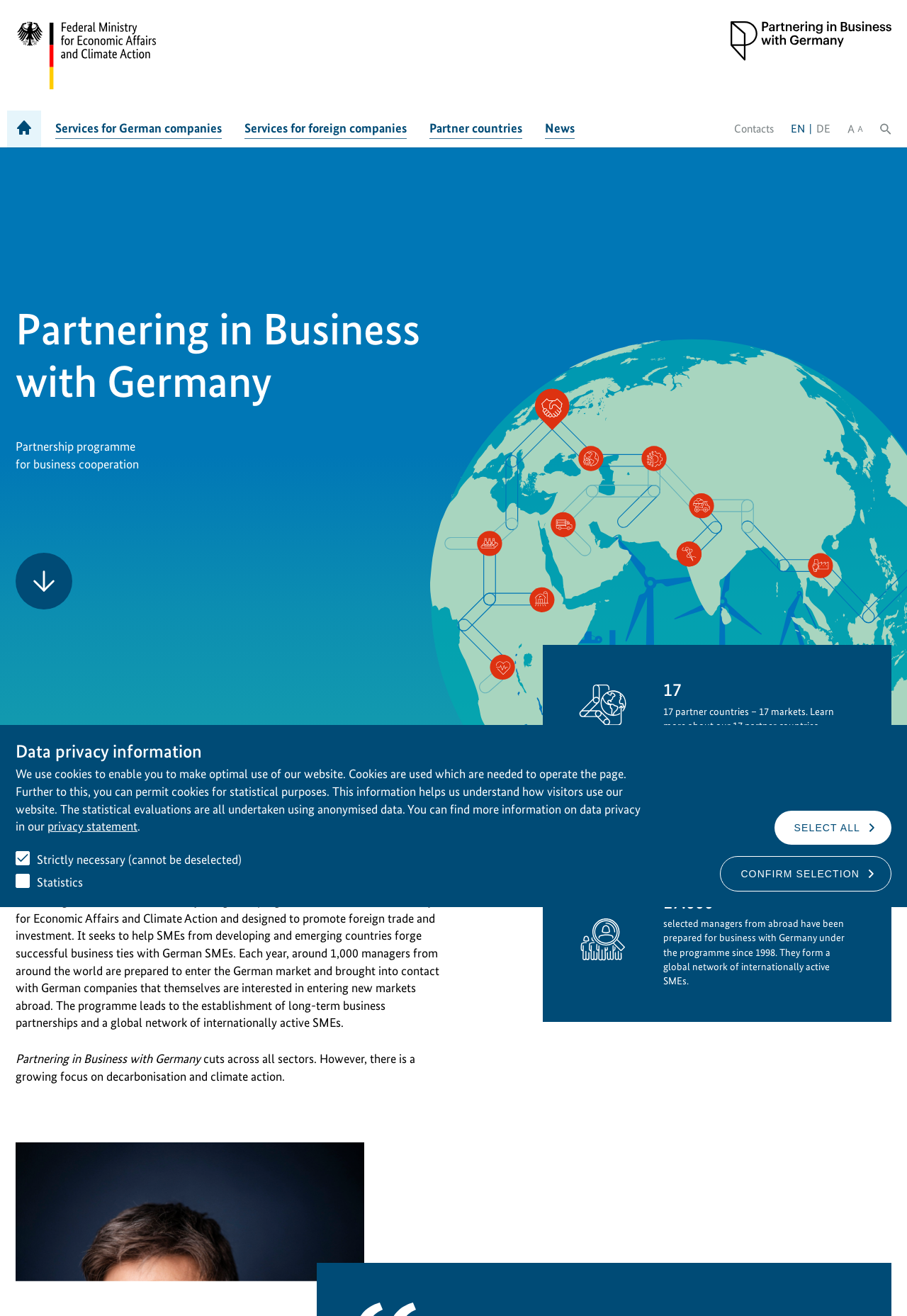Please specify the coordinates of the bounding box for the element that should be clicked to carry out this instruction: "Search for something". The coordinates must be four float numbers between 0 and 1, formatted as [left, top, right, bottom].

[0.97, 0.089, 0.983, 0.107]